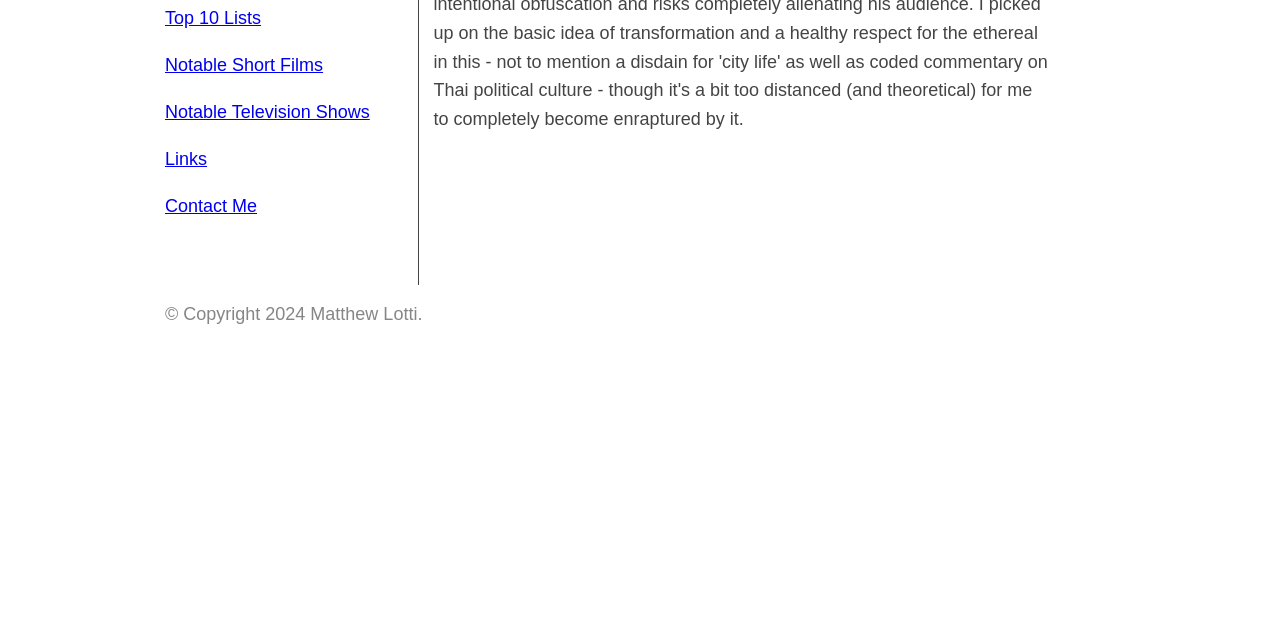Based on the element description Contact Me, identify the bounding box of the UI element in the given webpage screenshot. The coordinates should be in the format (top-left x, top-left y, bottom-right x, bottom-right y) and must be between 0 and 1.

[0.129, 0.306, 0.201, 0.337]